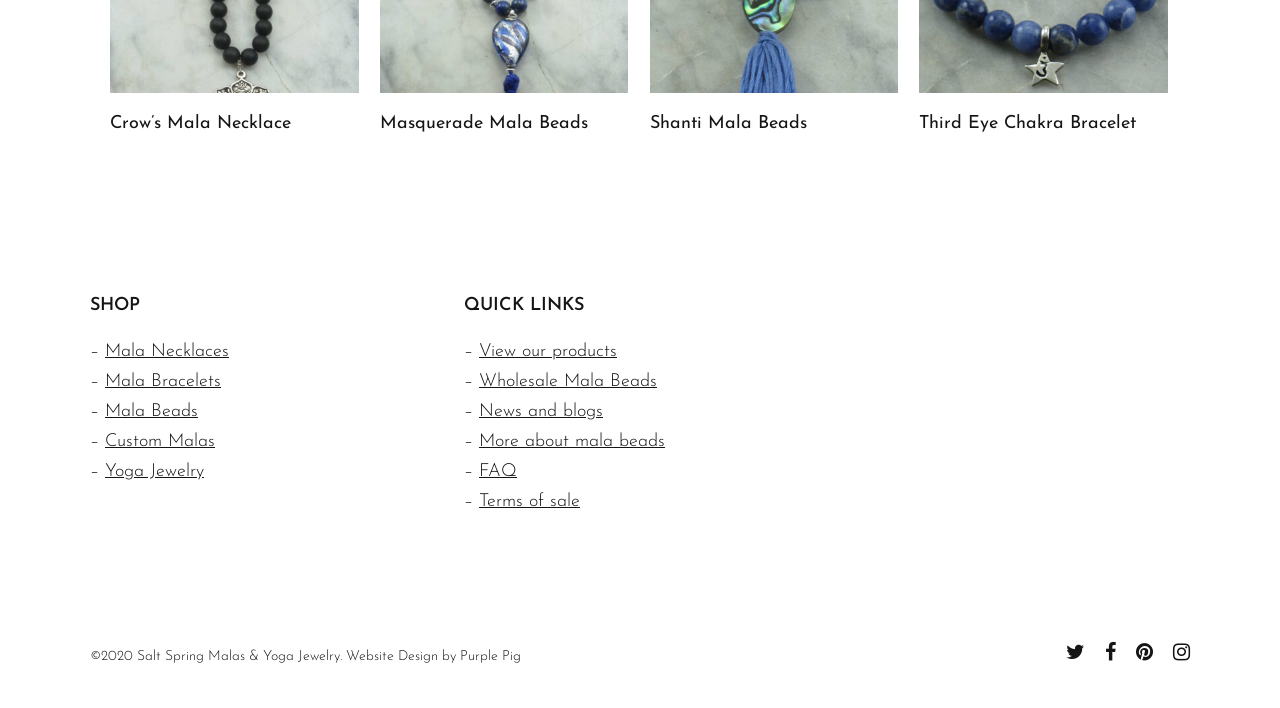Determine the bounding box coordinates for the region that must be clicked to execute the following instruction: "Learn about Masquerade Mala Beads".

[0.297, 0.131, 0.368, 0.188]